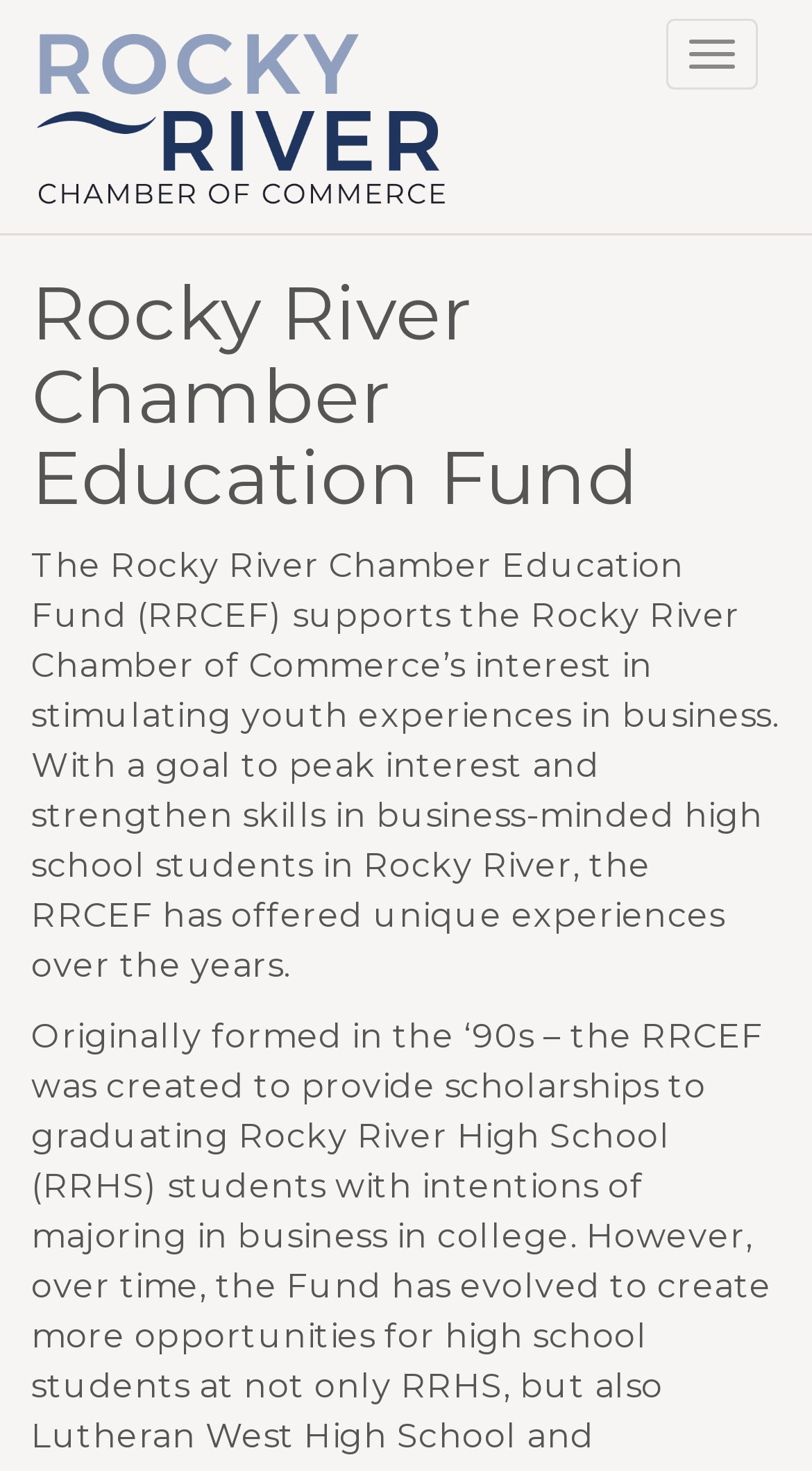Find the bounding box coordinates for the HTML element described as: "Style". The coordinates should consist of four float values between 0 and 1, i.e., [left, top, right, bottom].

None